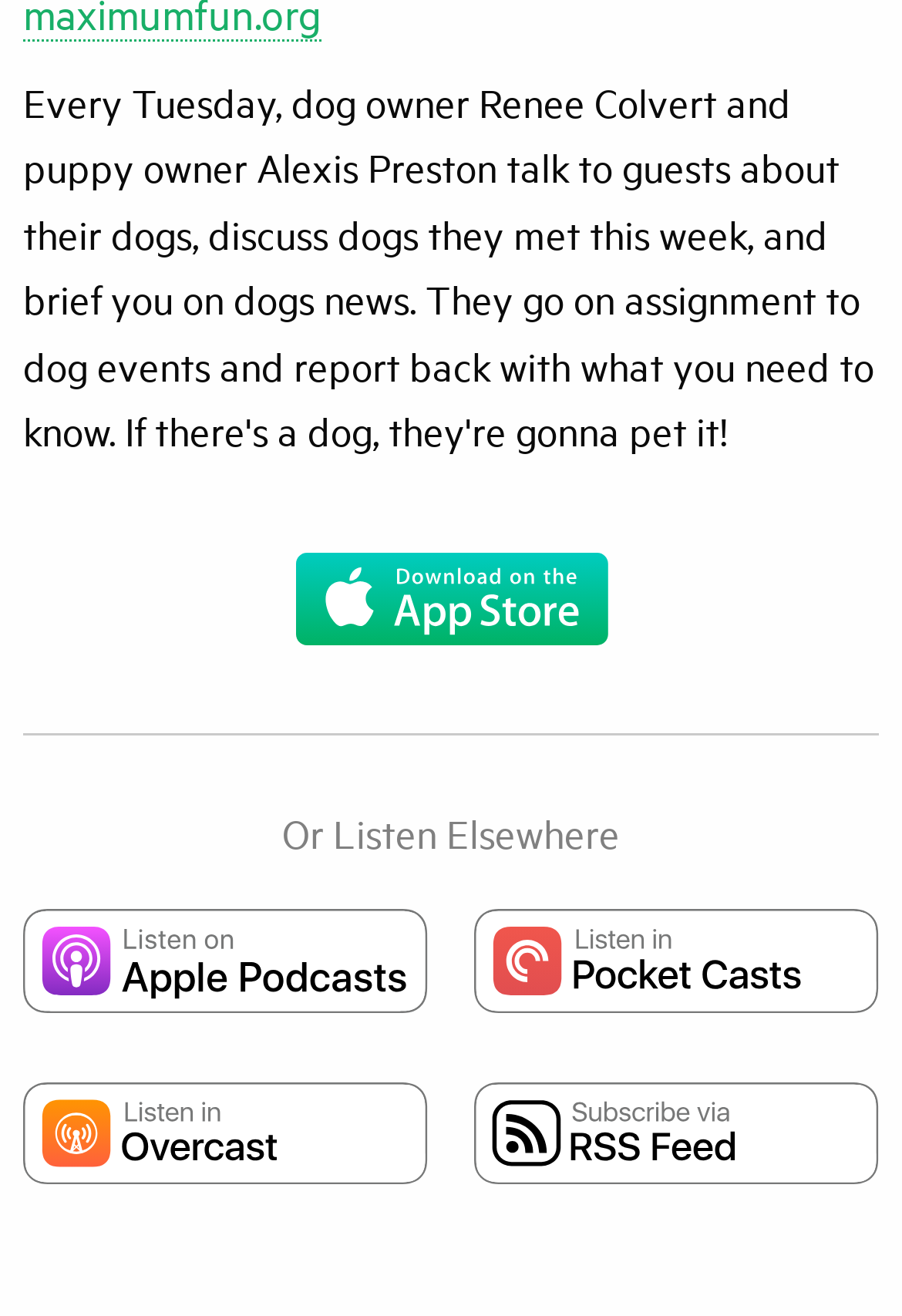Mark the bounding box of the element that matches the following description: "alt="Open In Castro"".

[0.026, 0.42, 0.974, 0.504]